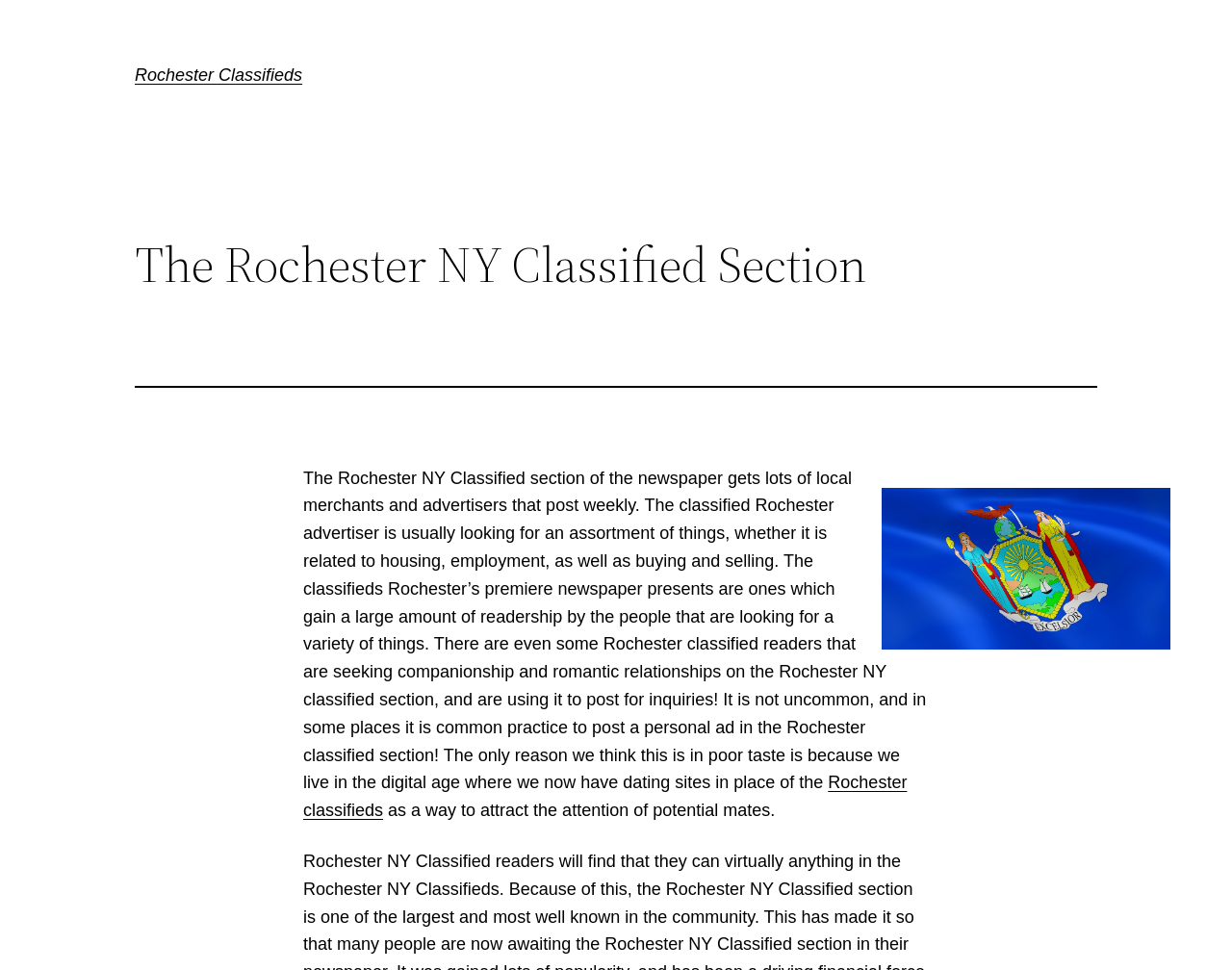What is the format of the classified section?
Please respond to the question with a detailed and thorough explanation.

The format of the classified section is a newspaper, as mentioned in the webpage content, which states that the classified section is part of a newspaper.